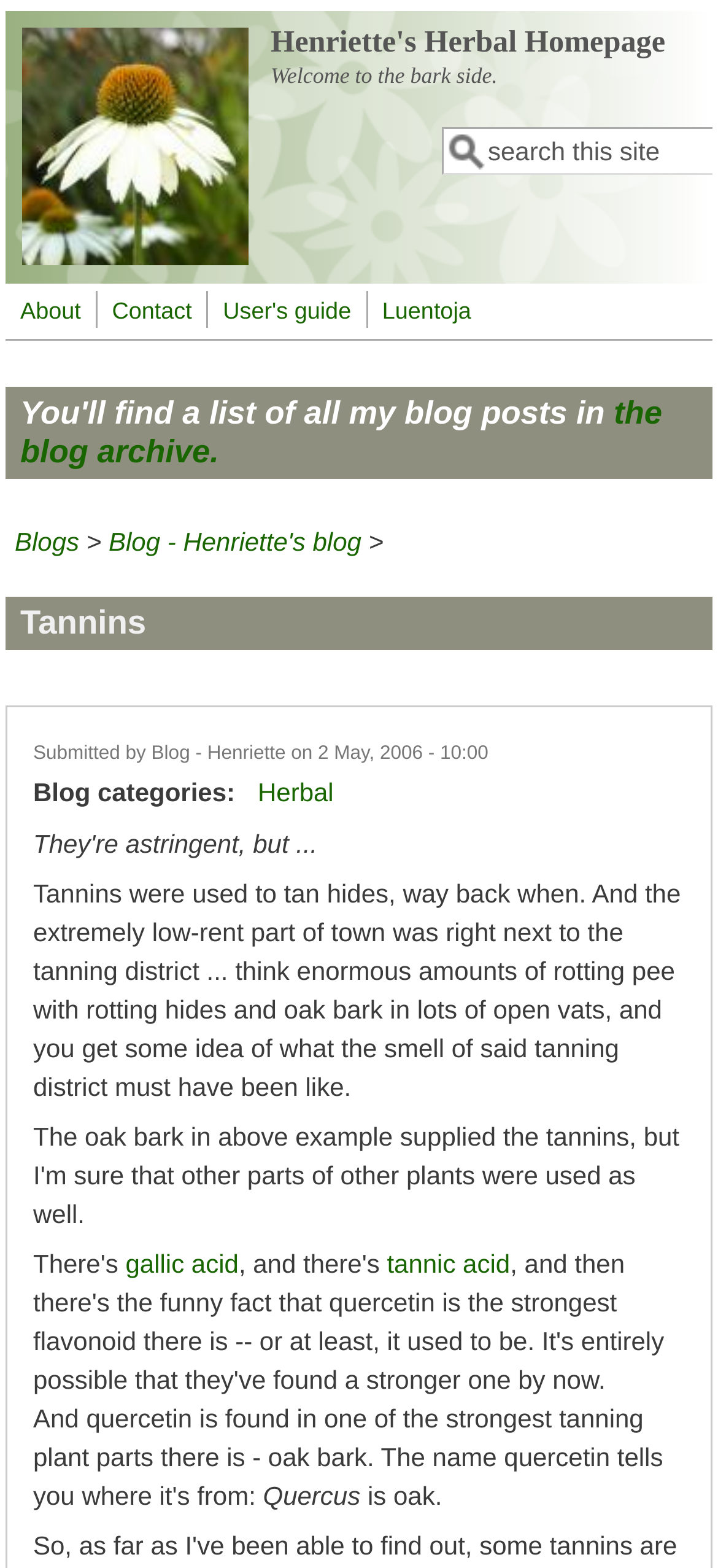Please determine the bounding box coordinates of the clickable area required to carry out the following instruction: "Read the blog archive". The coordinates must be four float numbers between 0 and 1, represented as [left, top, right, bottom].

[0.028, 0.251, 0.922, 0.299]